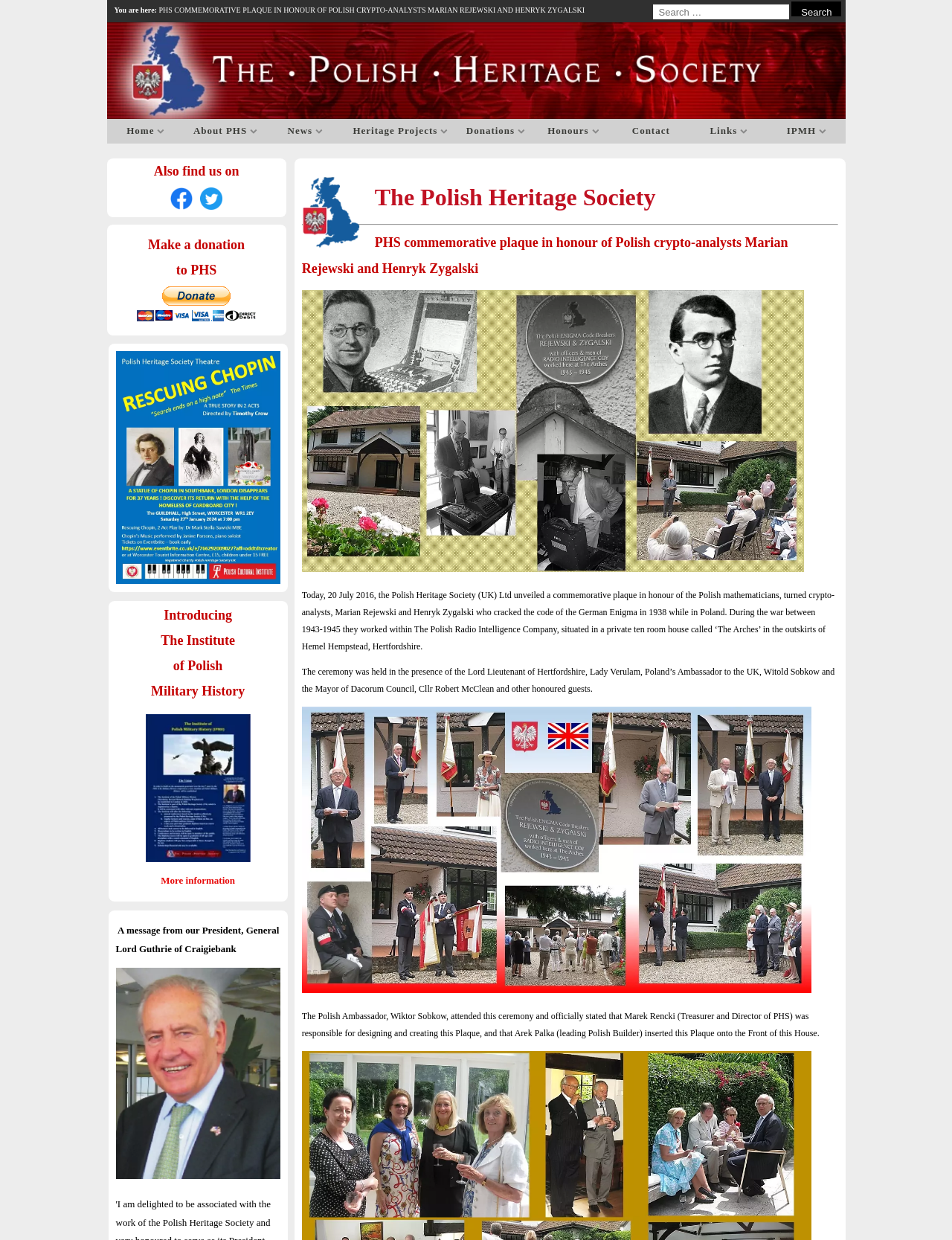Show me the bounding box coordinates of the clickable region to achieve the task as per the instruction: "Search for something".

[0.686, 0.004, 0.829, 0.016]